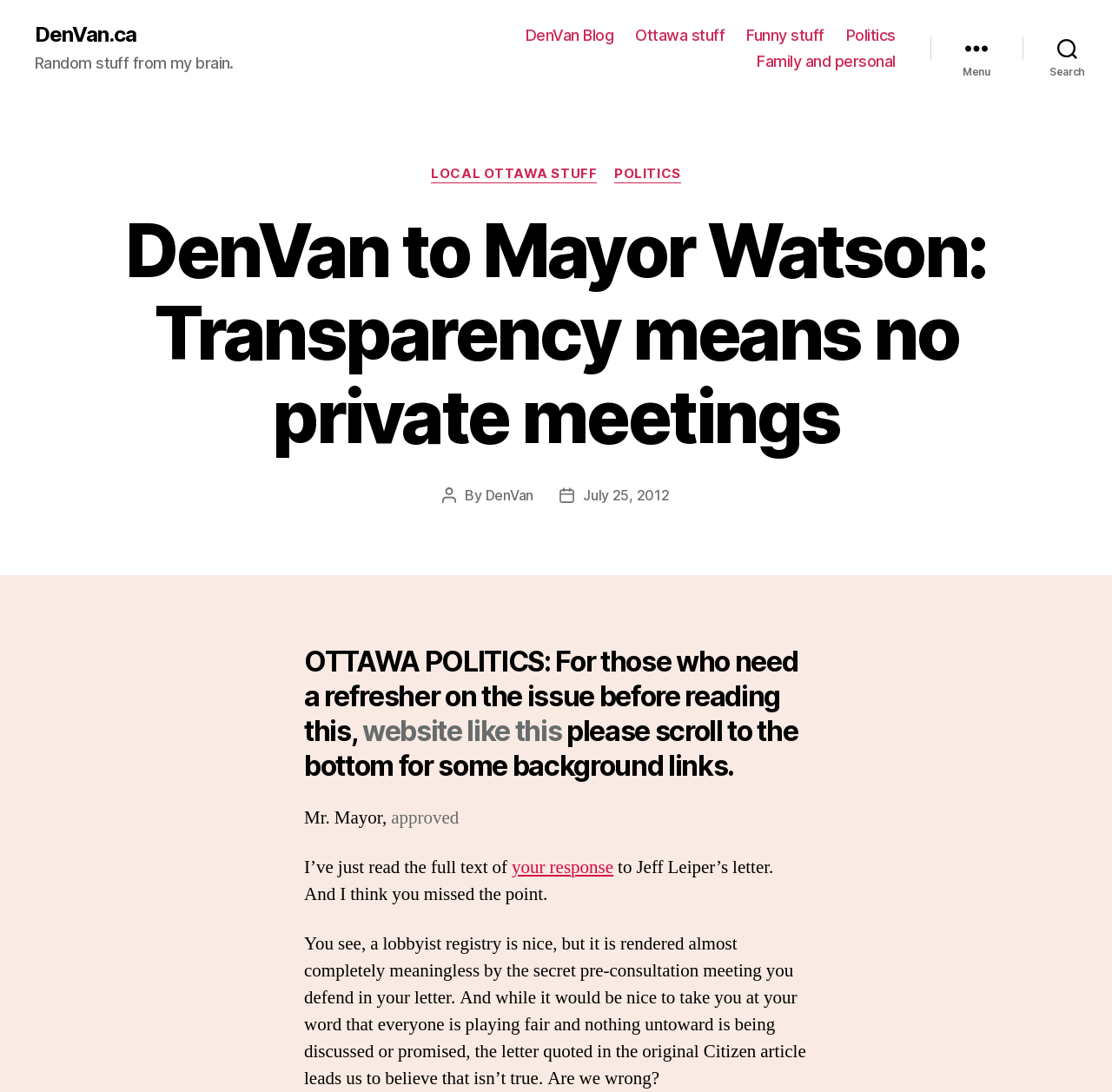Please find and generate the text of the main header of the webpage.

DenVan to Mayor Watson: Transparency means no private meetings